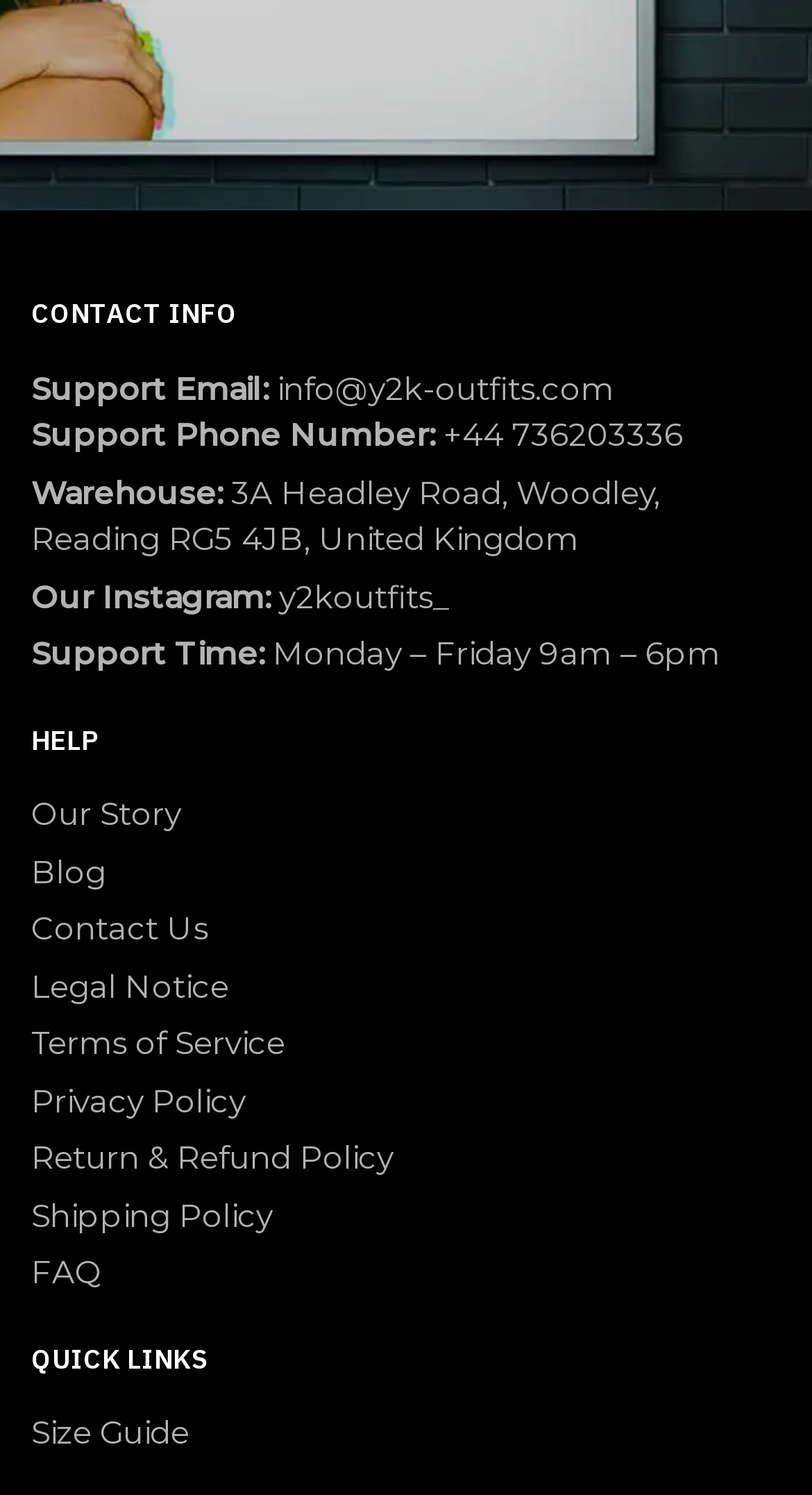Kindly determine the bounding box coordinates for the clickable area to achieve the given instruction: "Explore Queen of Hills".

None